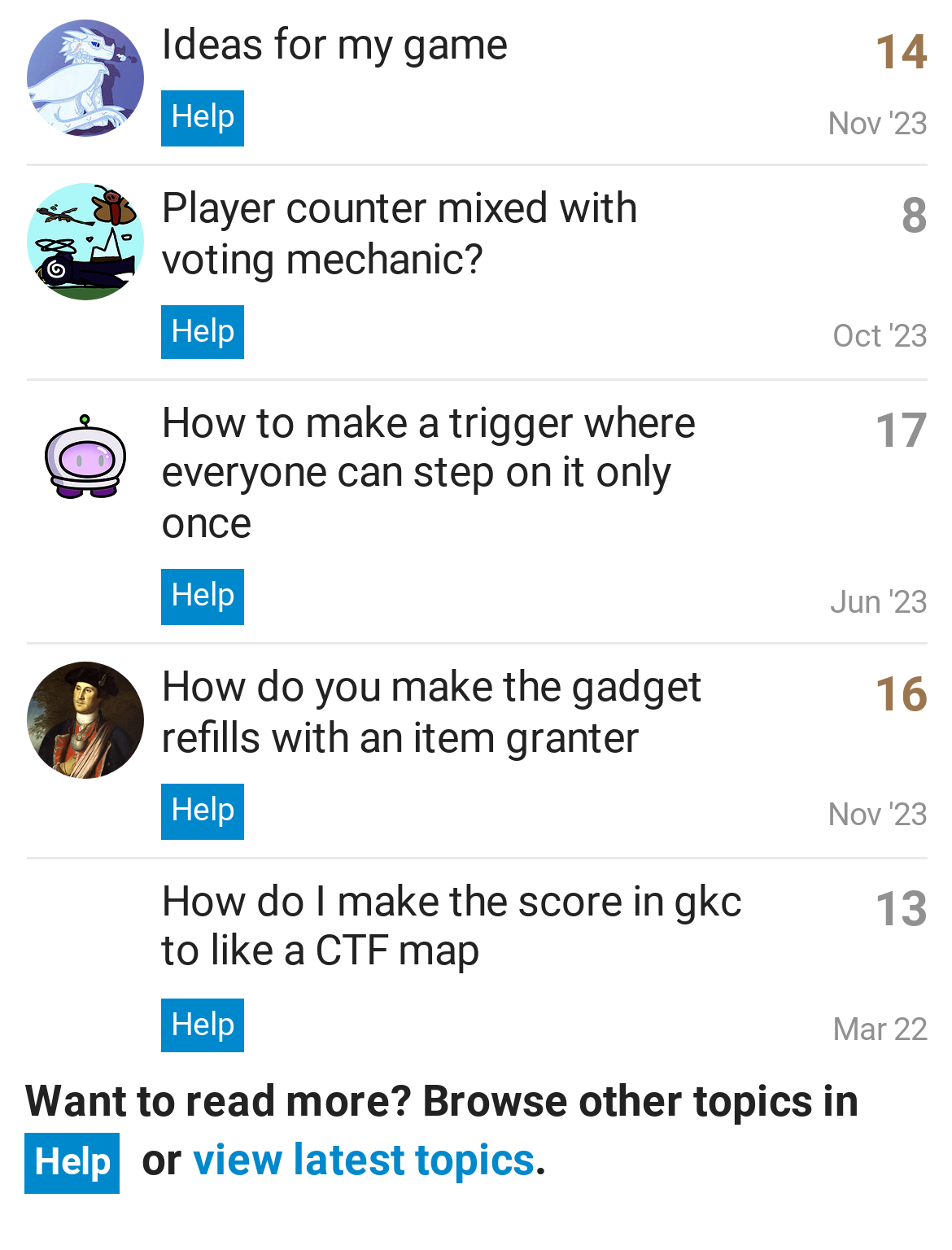Pinpoint the bounding box coordinates of the clickable element to carry out the following instruction: "View Blizzy's profile."

[0.028, 0.043, 0.151, 0.078]